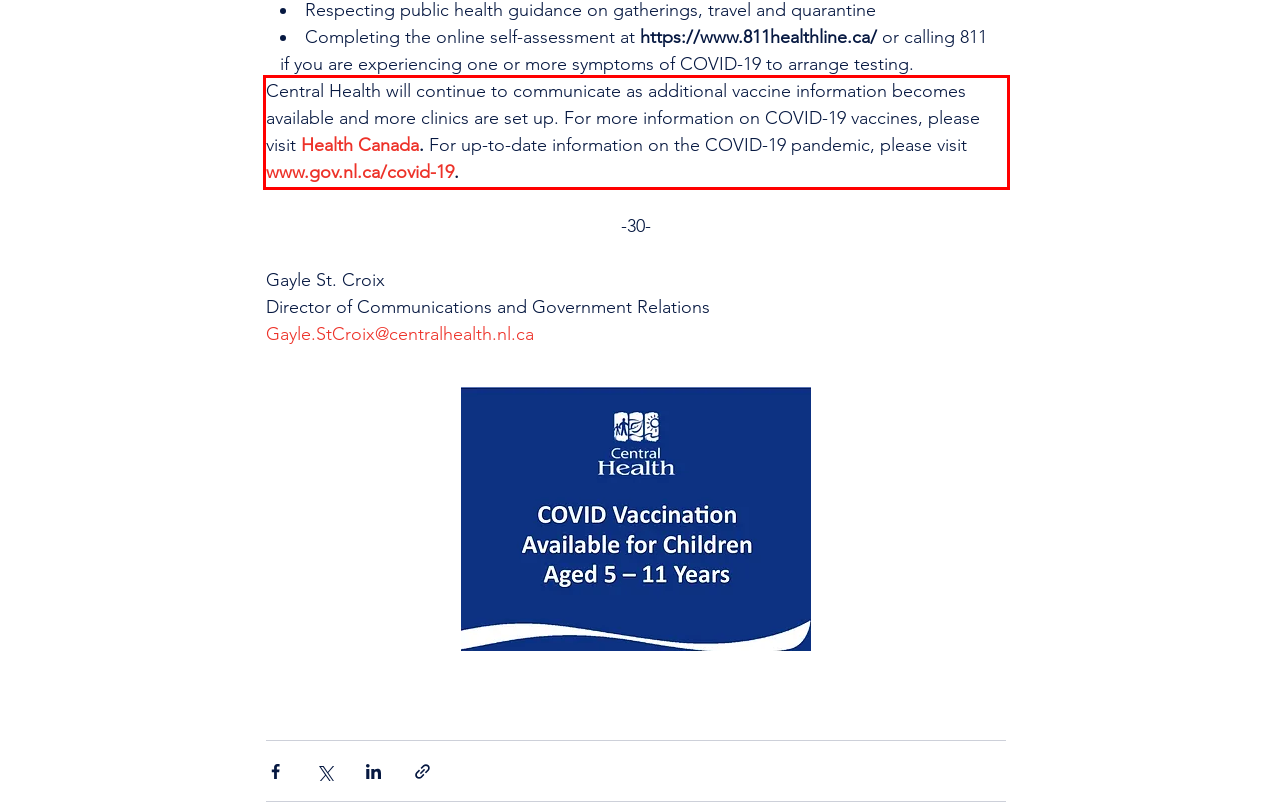Extract and provide the text found inside the red rectangle in the screenshot of the webpage.

Central Health will continue to communicate as additional vaccine information becomes available and more clinics are set up. For more information on COVID-19 vaccines, please visit Health Canada. For up-to-date information on the COVID-19 pandemic, please visit www.gov.nl.ca/covid-19.